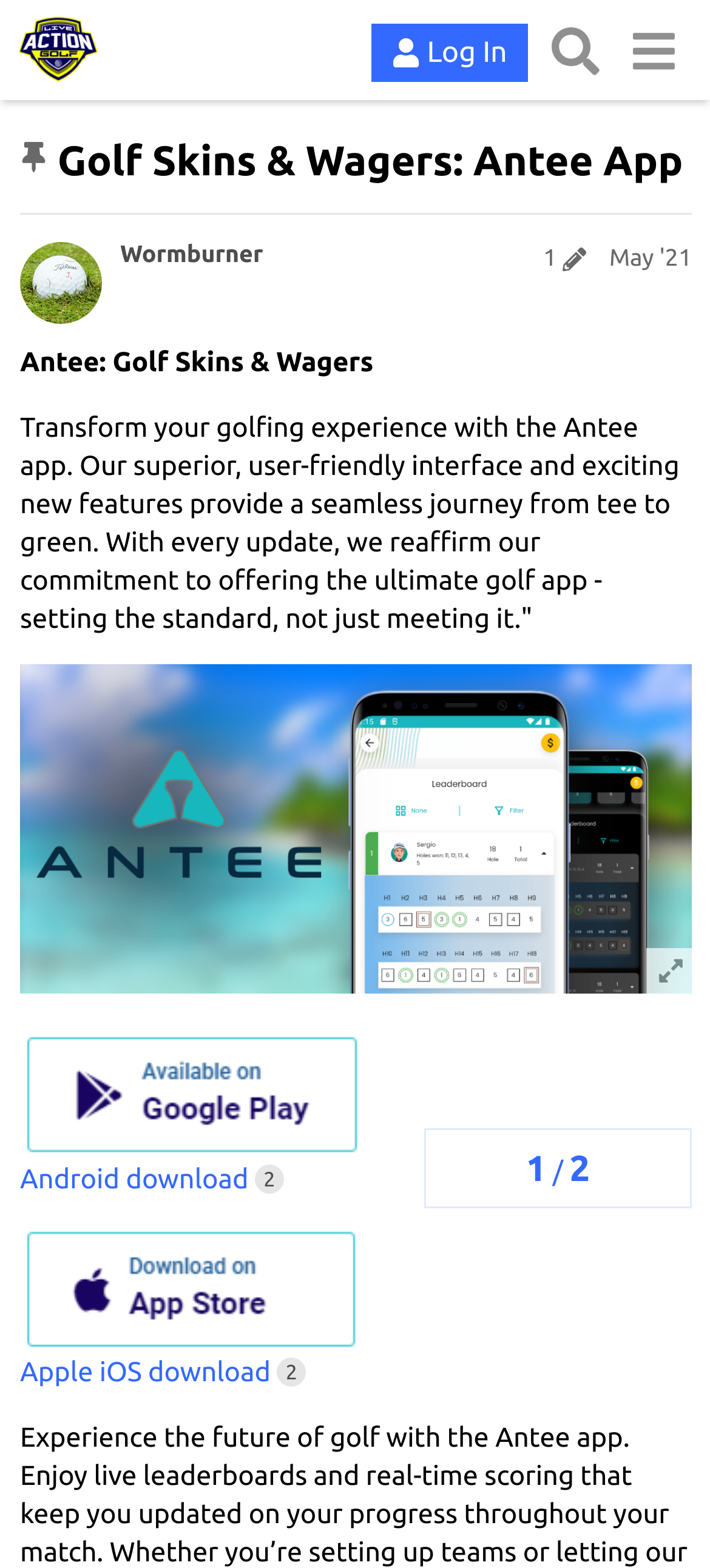Please reply with a single word or brief phrase to the question: 
What is the name of the user who posted on May '21?

Wormburner